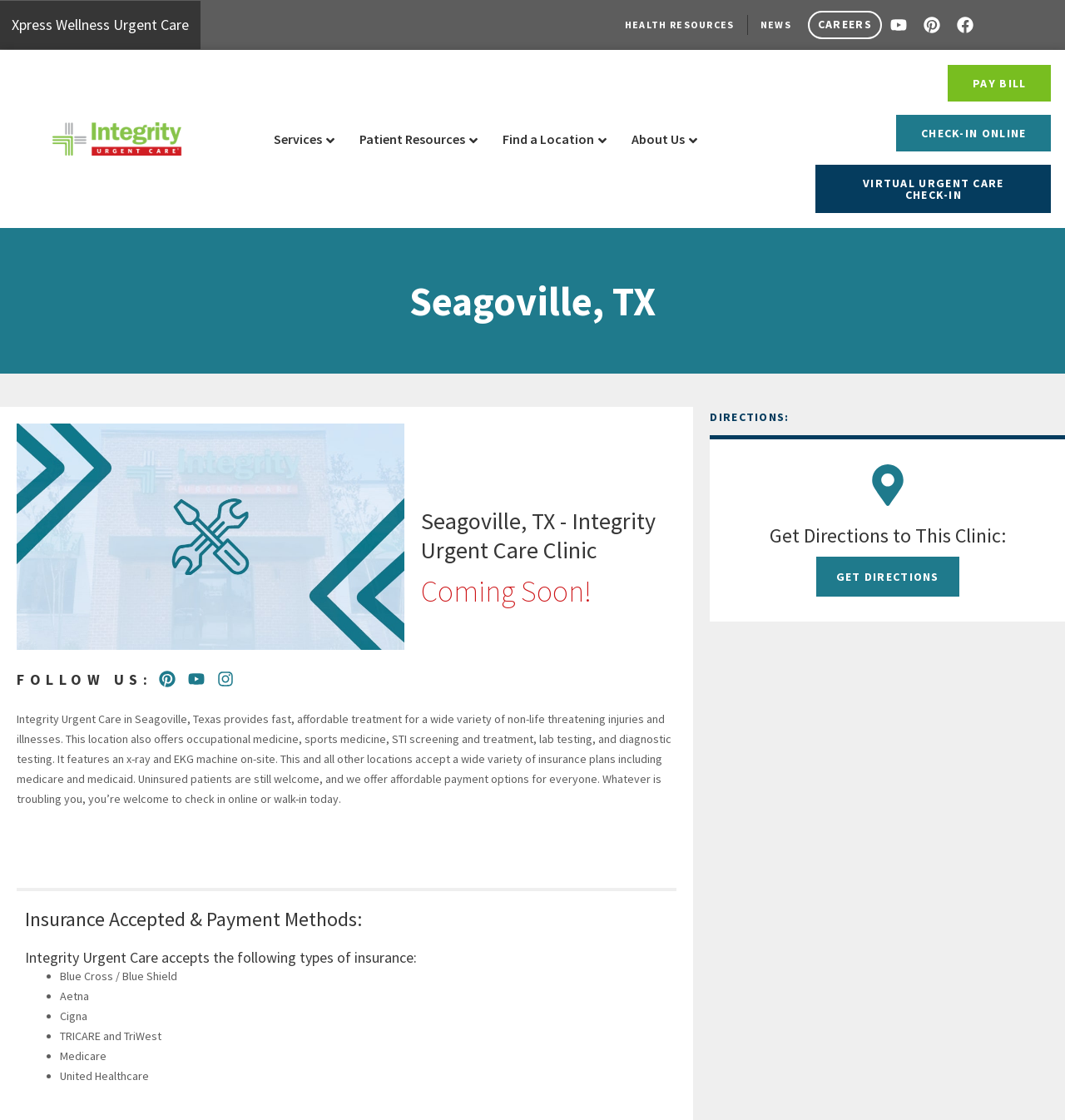Find the bounding box coordinates of the element to click in order to complete this instruction: "Learn about services offered". The bounding box coordinates must be four float numbers between 0 and 1, denoted as [left, top, right, bottom].

[0.253, 0.111, 0.318, 0.137]